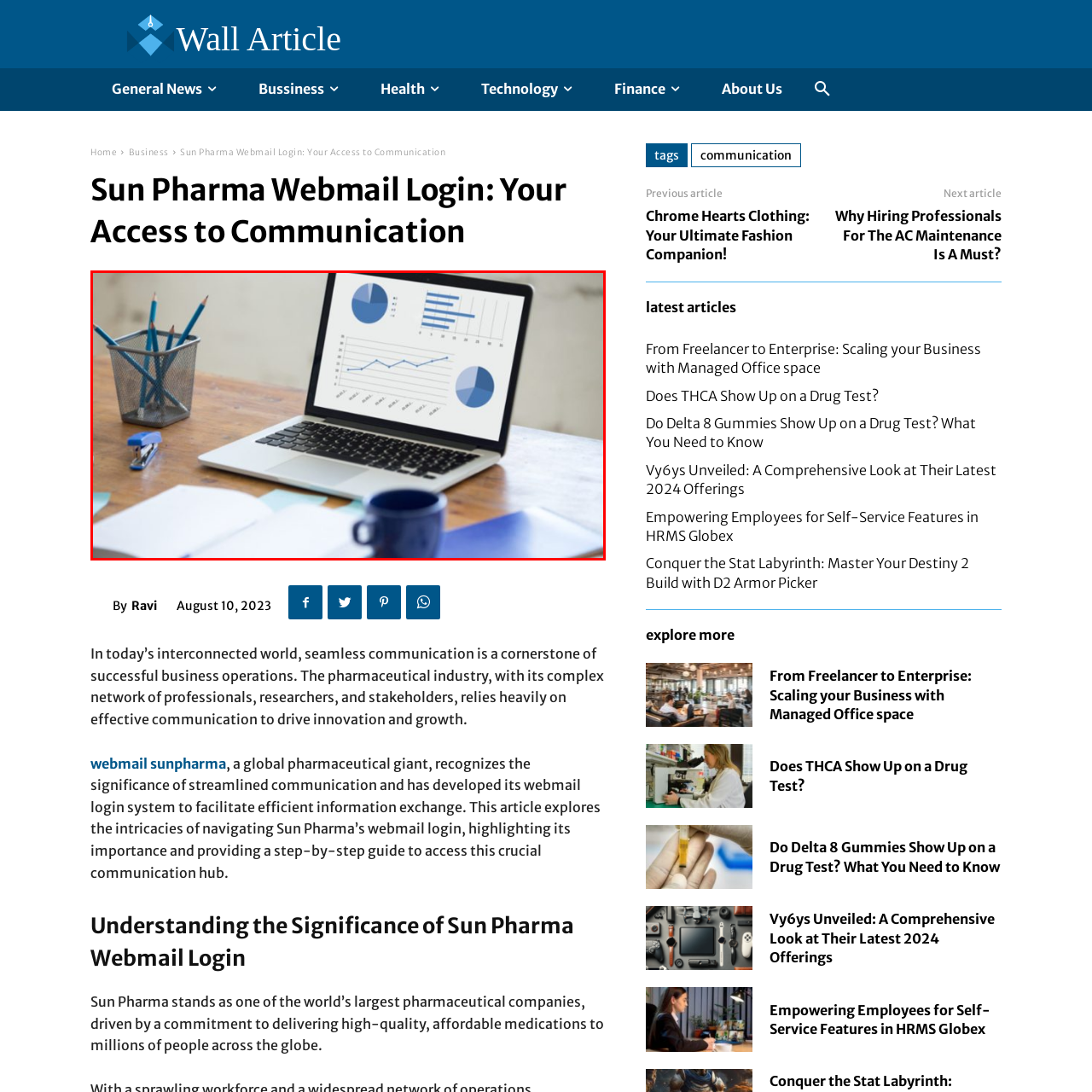Examine the image within the red box and give a concise answer to this question using a single word or short phrase: 
What is the color of the coffee mug?

Blue